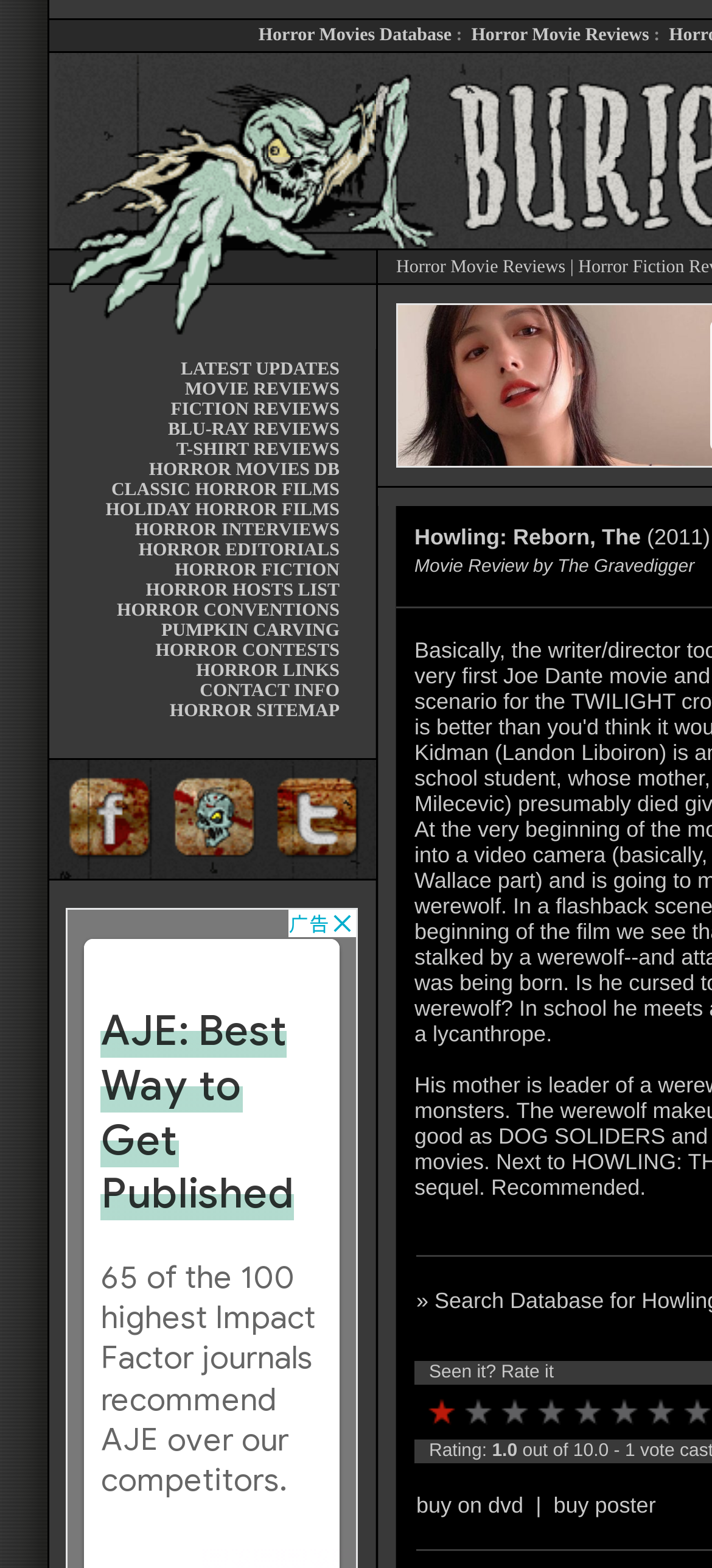Describe in detail what you see on the webpage.

This webpage is dedicated to horror movies, reviews, and related content. At the top, there are two prominent links: "Horror Movies Database" and "Horror Movie Reviews". Below these links, there is a section with three identical images, each with the text "Horror movies, reviews and more at buried.com". 

To the right of these images, there is a link to "Horror Movie Reviews". Below this section, there is a table with multiple rows and columns. The first row contains a list of links to various categories, including "LATEST UPDATES", "MOVIE REVIEWS", "FICTION REVIEWS", and more. 

The next few rows contain empty table cells, followed by another section with three columns. The left column has a link to "Dig Buried.com On Facebook", the middle column has a link to "Dig Buried.com", and the right column has a link to "Dig Buried.com On Twitter". Each of these links has a corresponding image.

At the bottom of the page, there is a section with pagination links, numbered from 1 to 7, allowing users to navigate through multiple pages of content. Additionally, there are two links to "buy on dvd" and "buy poster" on the bottom right corner of the page.